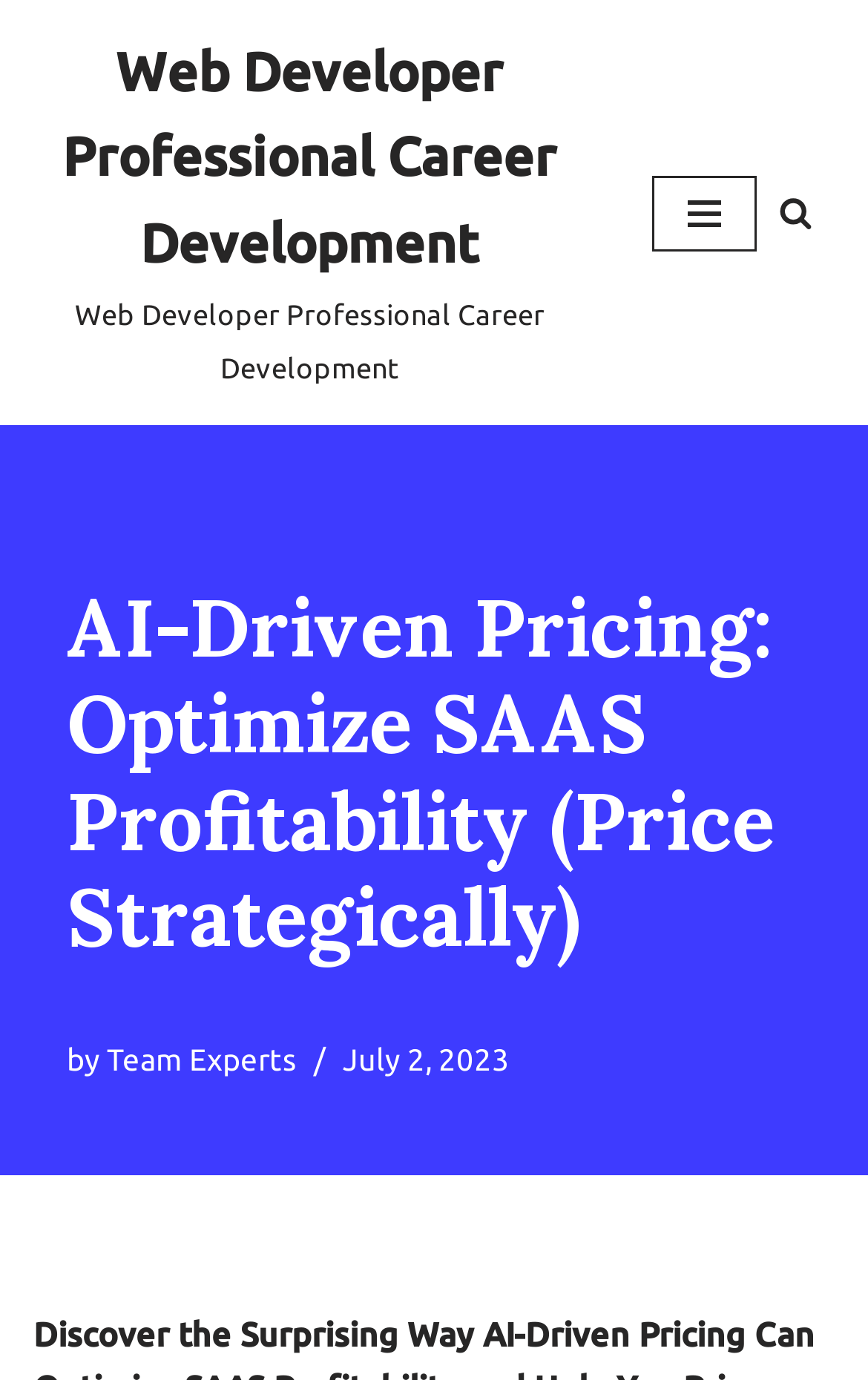What is the date of the article?
Refer to the image and answer the question using a single word or phrase.

July 2, 2023